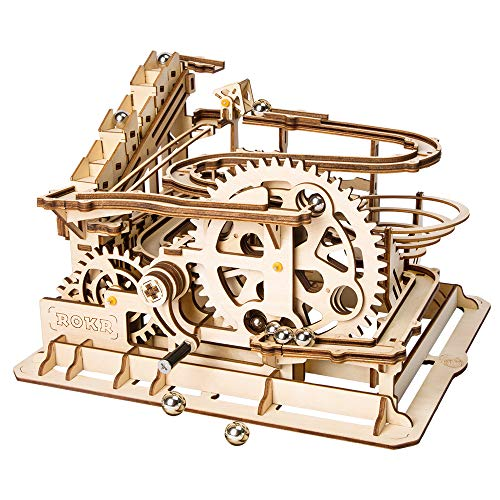Give a thorough explanation of the elements present in the image.

The image showcases the ROKR 3D Wooden Puzzles Marble Run Set, a captivating mechanical model kit designed for DIY enthusiasts. This intricate assembly features an interlocking design with gears, tracks, and a hand-crank mechanism that enables steel marbles to travel along circular routes. Crafted from high-quality basswood using advanced German laser-cut technology, each piece fits seamlessly, ensuring durability and precision. The kit not only serves as a fun and engaging puzzle for adults and teens but also provides sensory stimulation for various age groups. Ideal for those seeking a creative challenge, it includes a comprehensive instruction booklet with step-by-step tutorials. Once completed, this impressive model doubles as a unique desk decor piece, perfect for displaying at home or in the office.